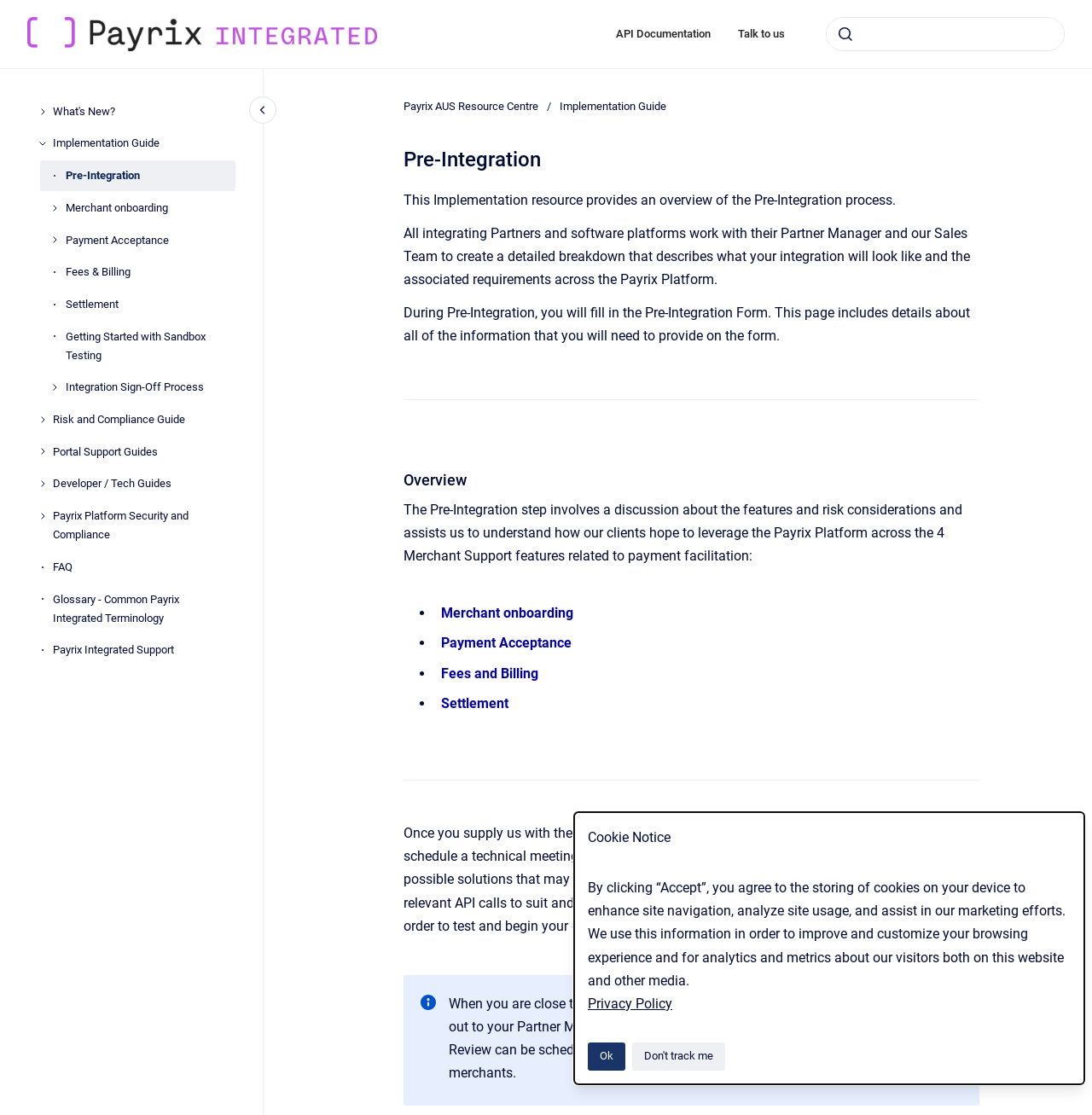What is the final step before boarding merchants?
Look at the image and answer the question using a single word or phrase.

Sign Off Review